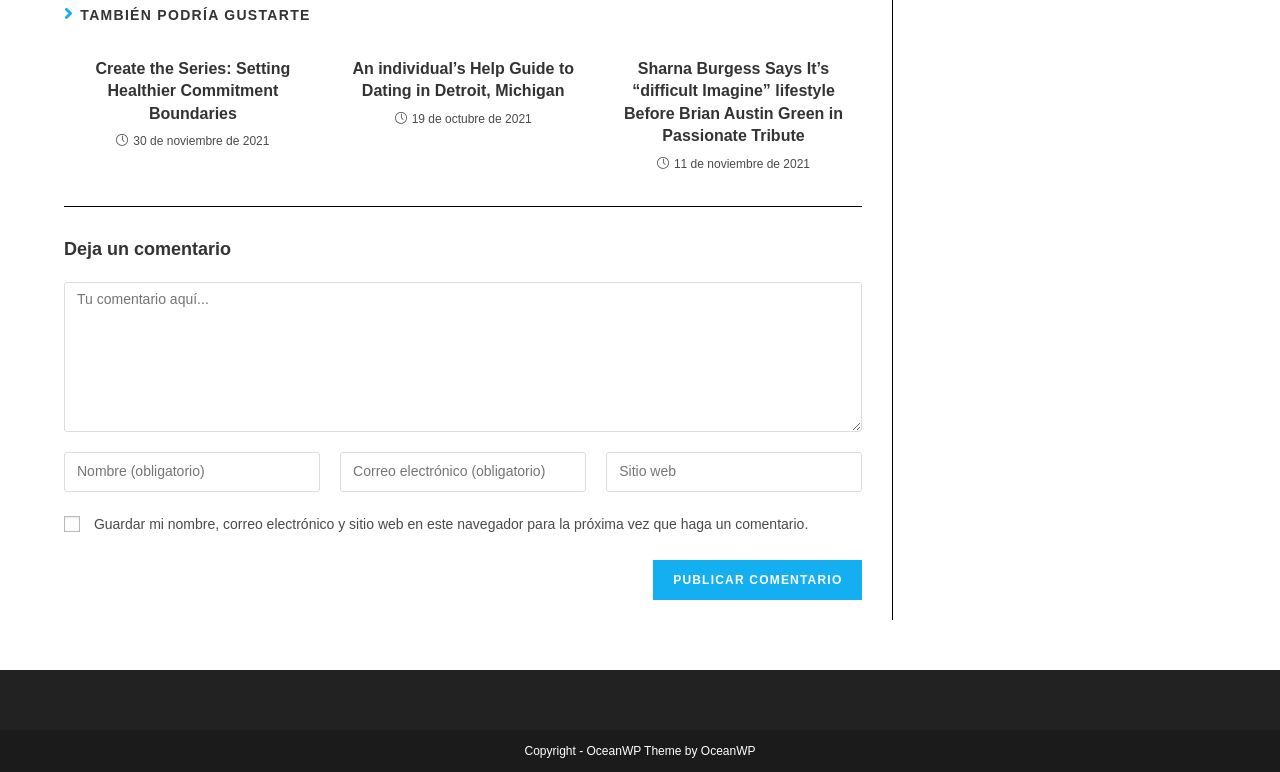Use a single word or phrase to respond to the question:
What is the function of the checkbox in the comment section?

To save user data